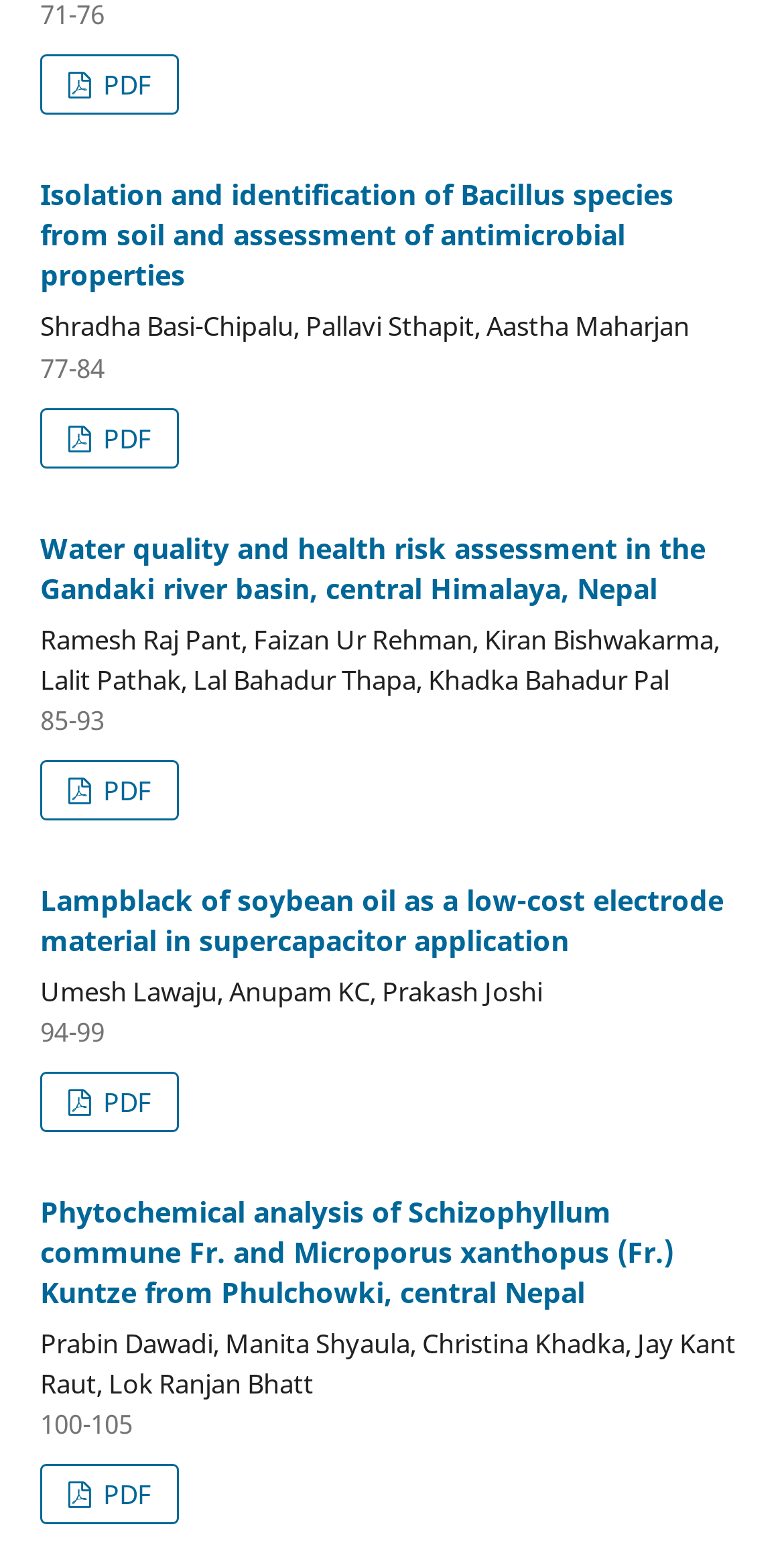Reply to the question with a single word or phrase:
What is the page number range of the third research paper?

85-93